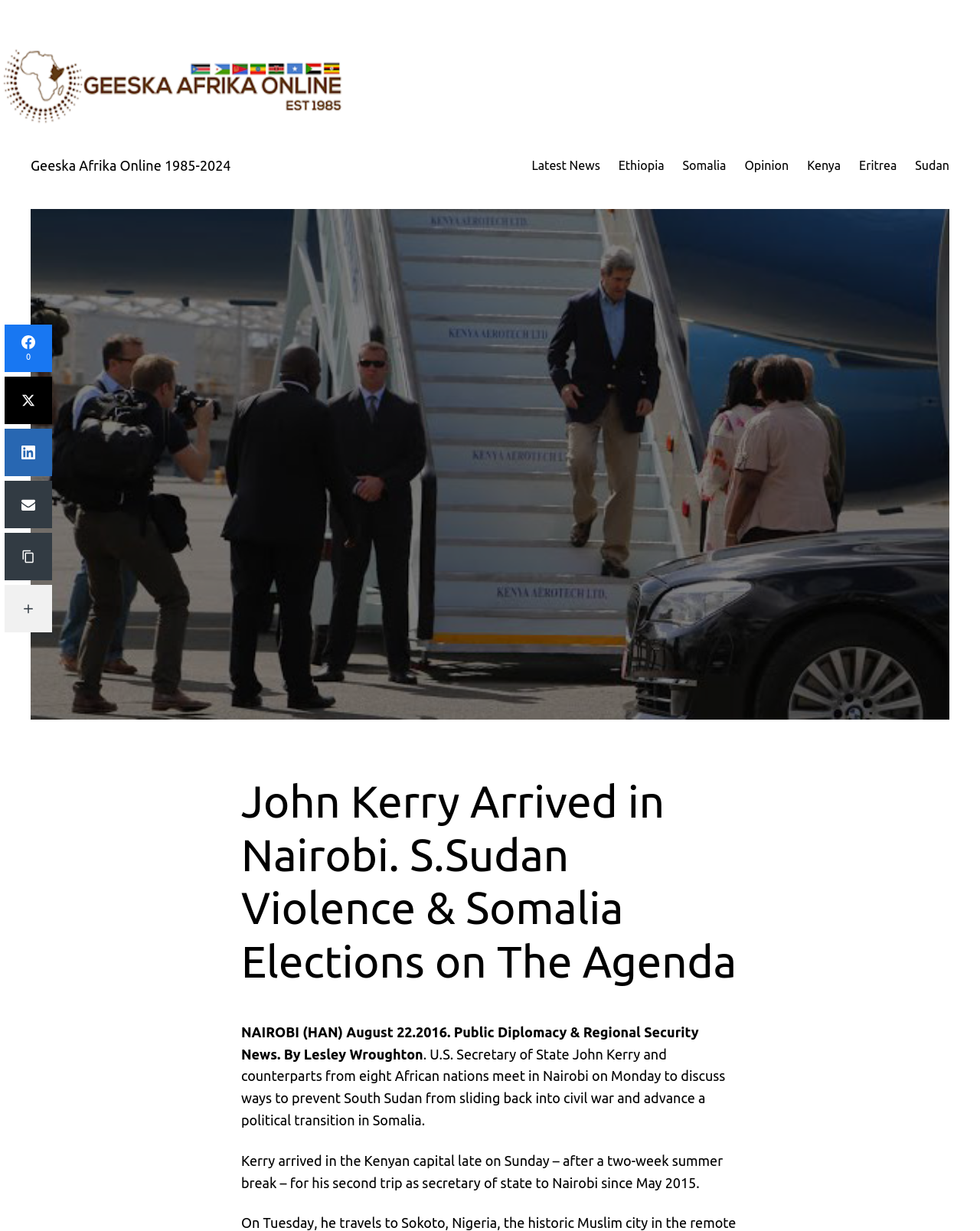Determine the bounding box for the UI element described here: "Geeska Afrika Online 1985-2024".

[0.031, 0.128, 0.236, 0.141]